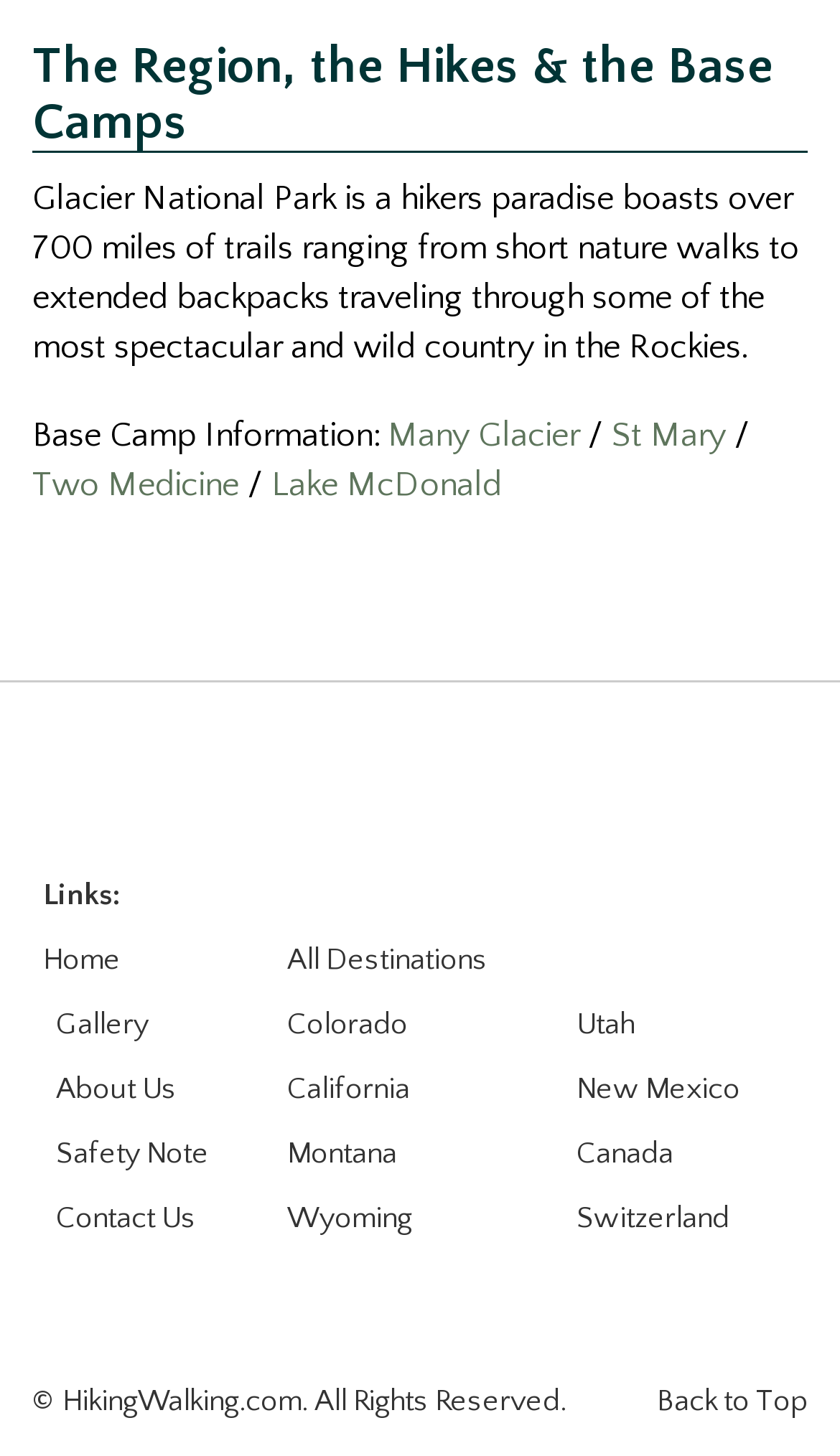What is the copyright information at the bottom of the webpage?
Please give a detailed and elaborate answer to the question.

The question asks for the copyright information at the bottom of the webpage. By reading the StaticText element with ID 207, we can find the answer, which is '© HikingWalking.com. All Rights Reserved.'